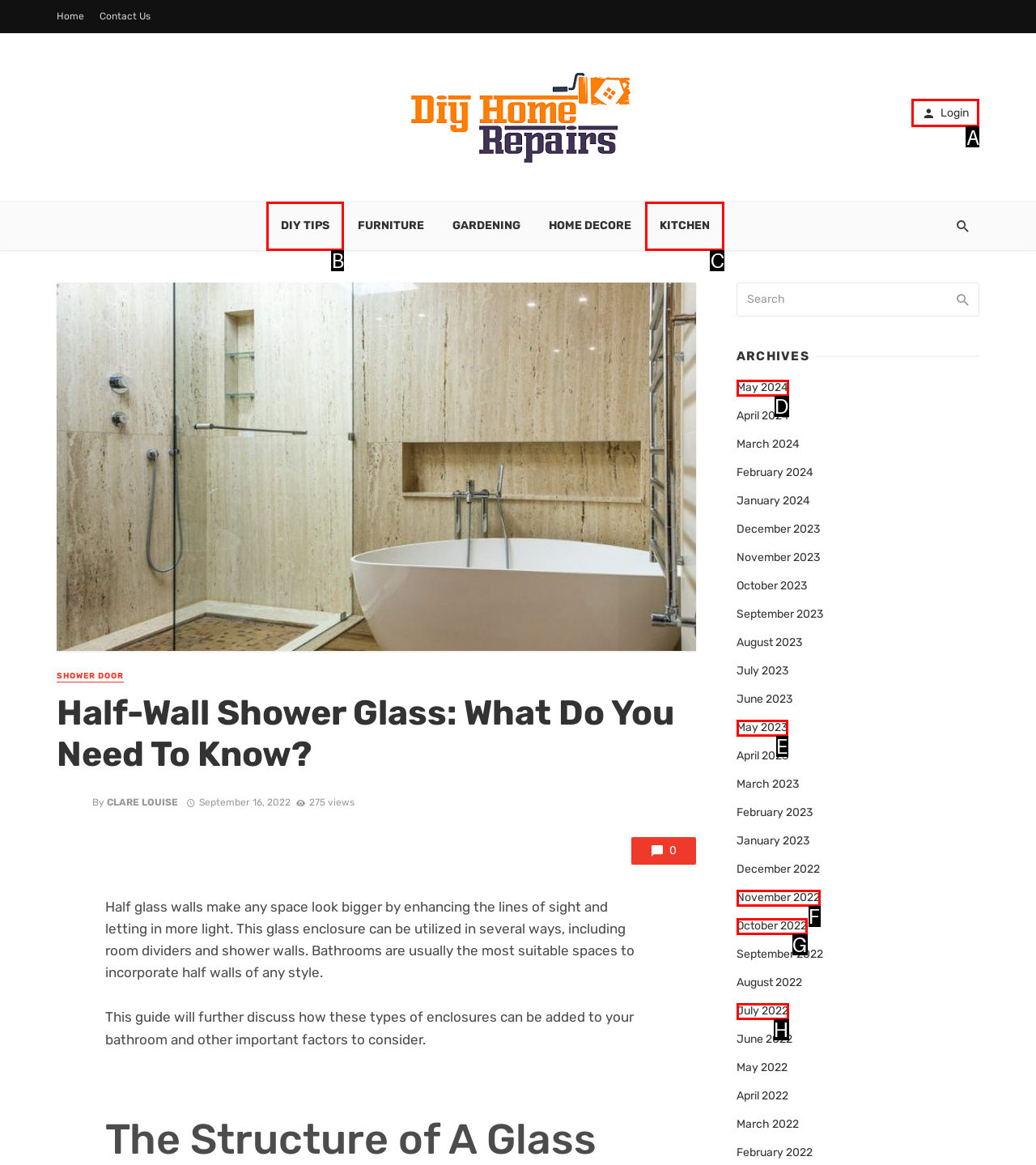Identify the appropriate choice to fulfill this task: Login to the website
Respond with the letter corresponding to the correct option.

A